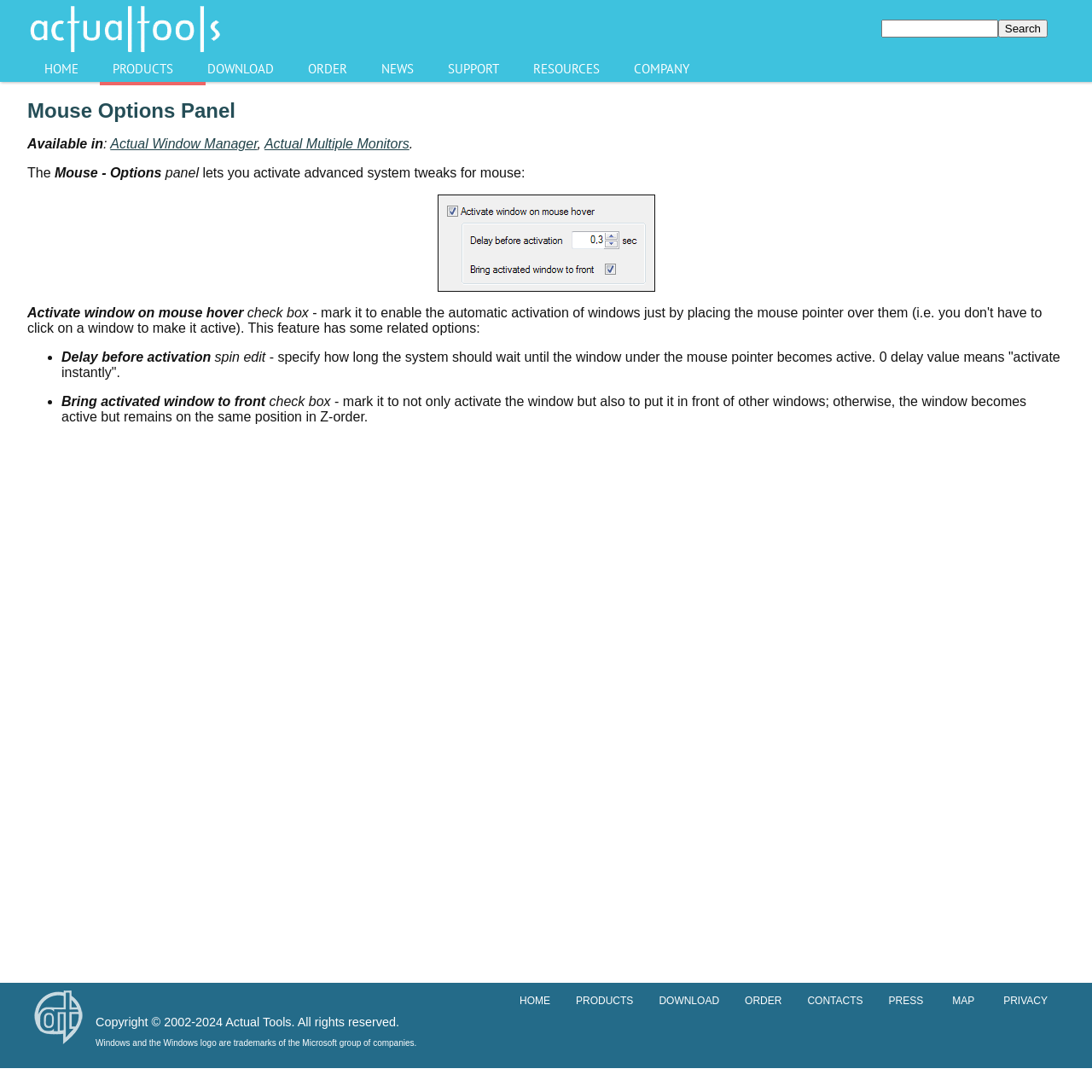Determine the bounding box coordinates of the clickable area required to perform the following instruction: "Specify delay before activation". The coordinates should be represented as four float numbers between 0 and 1: [left, top, right, bottom].

[0.193, 0.32, 0.243, 0.334]